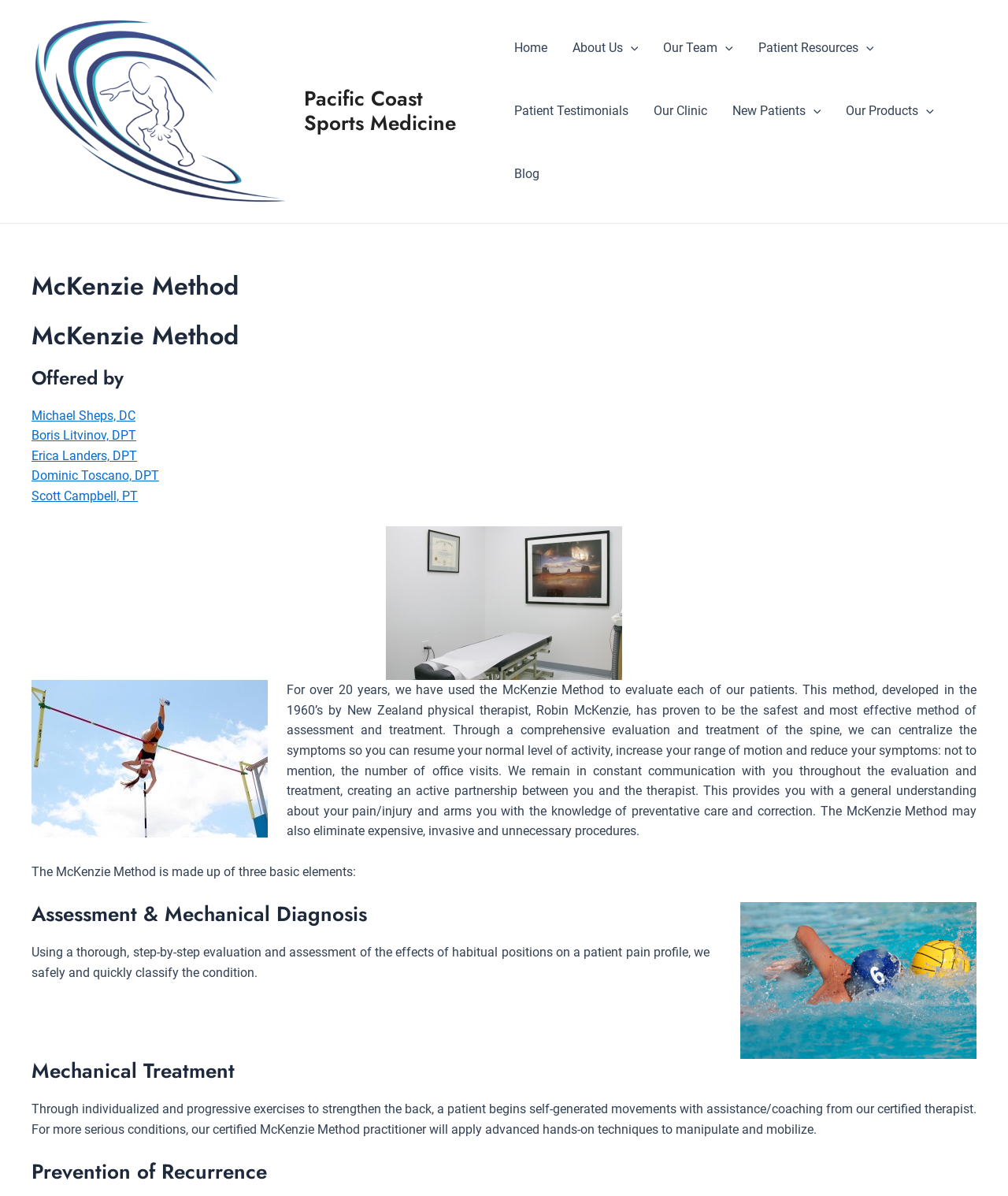Answer the following in one word or a short phrase: 
What is the purpose of the McKenzie Method?

Assessment and treatment of spine